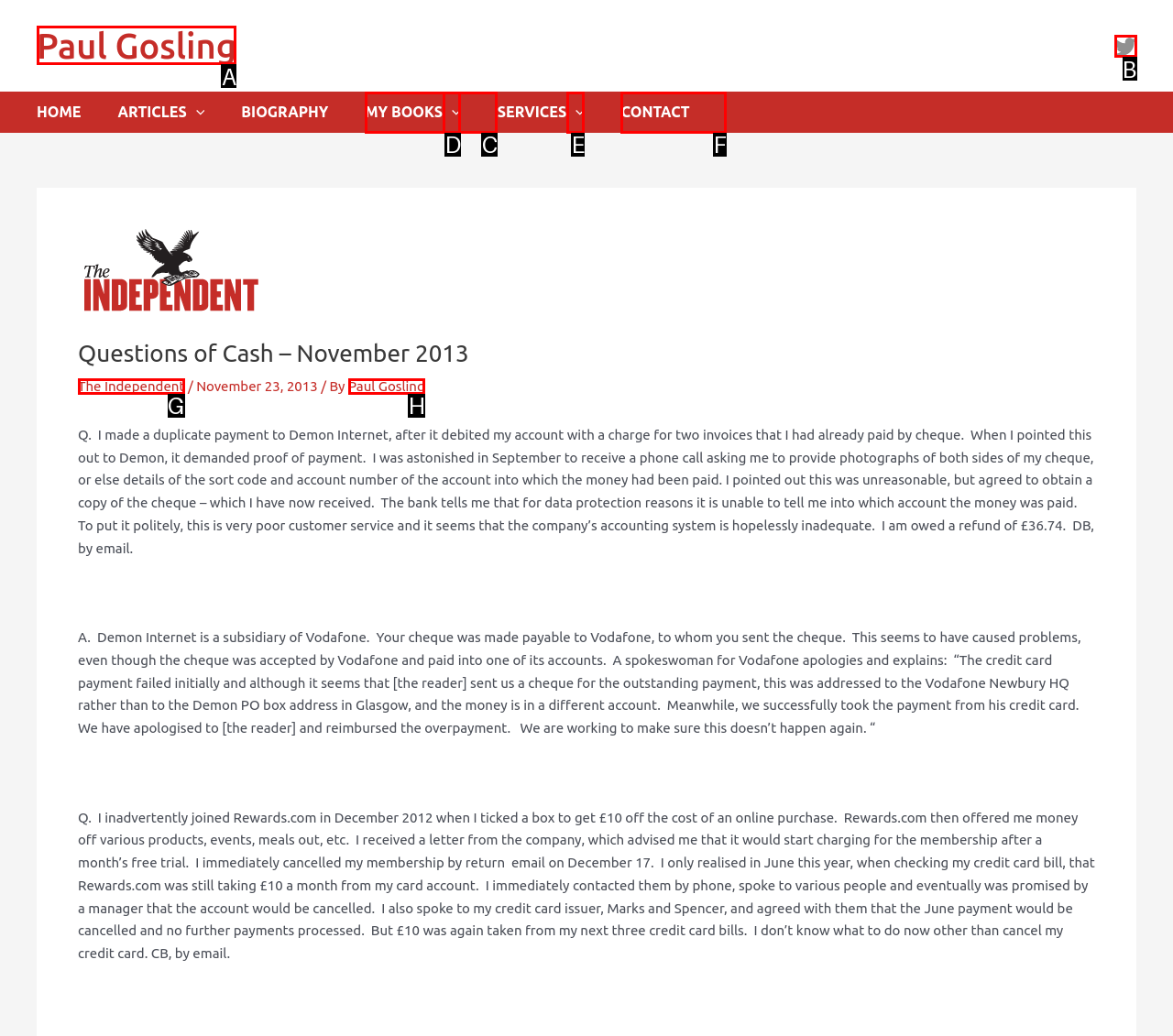Select the option that fits this description: Paul Gosling
Answer with the corresponding letter directly.

A